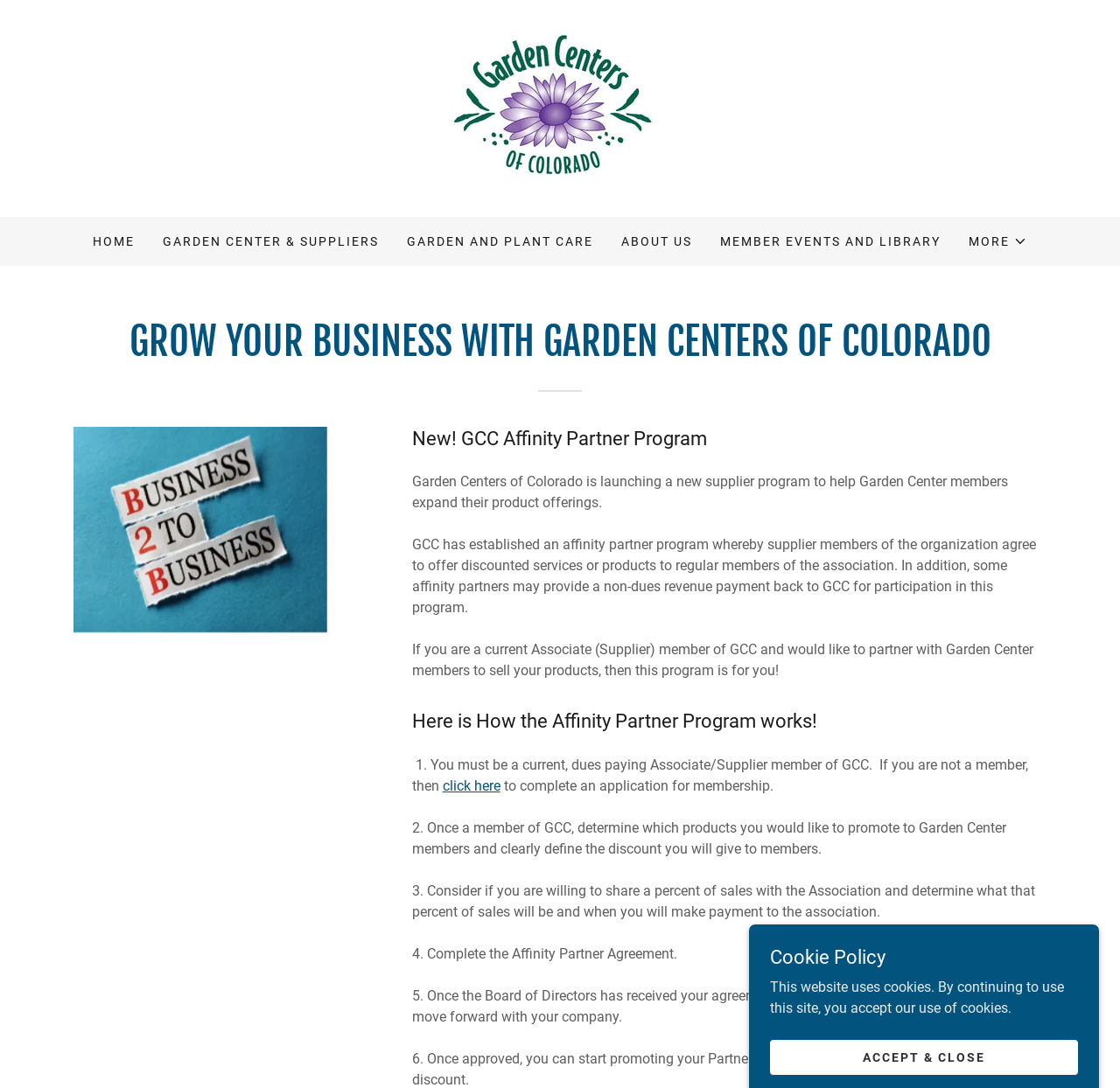Locate and generate the text content of the webpage's heading.

GROW YOUR BUSINESS WITH GARDEN CENTERS OF COLORADO